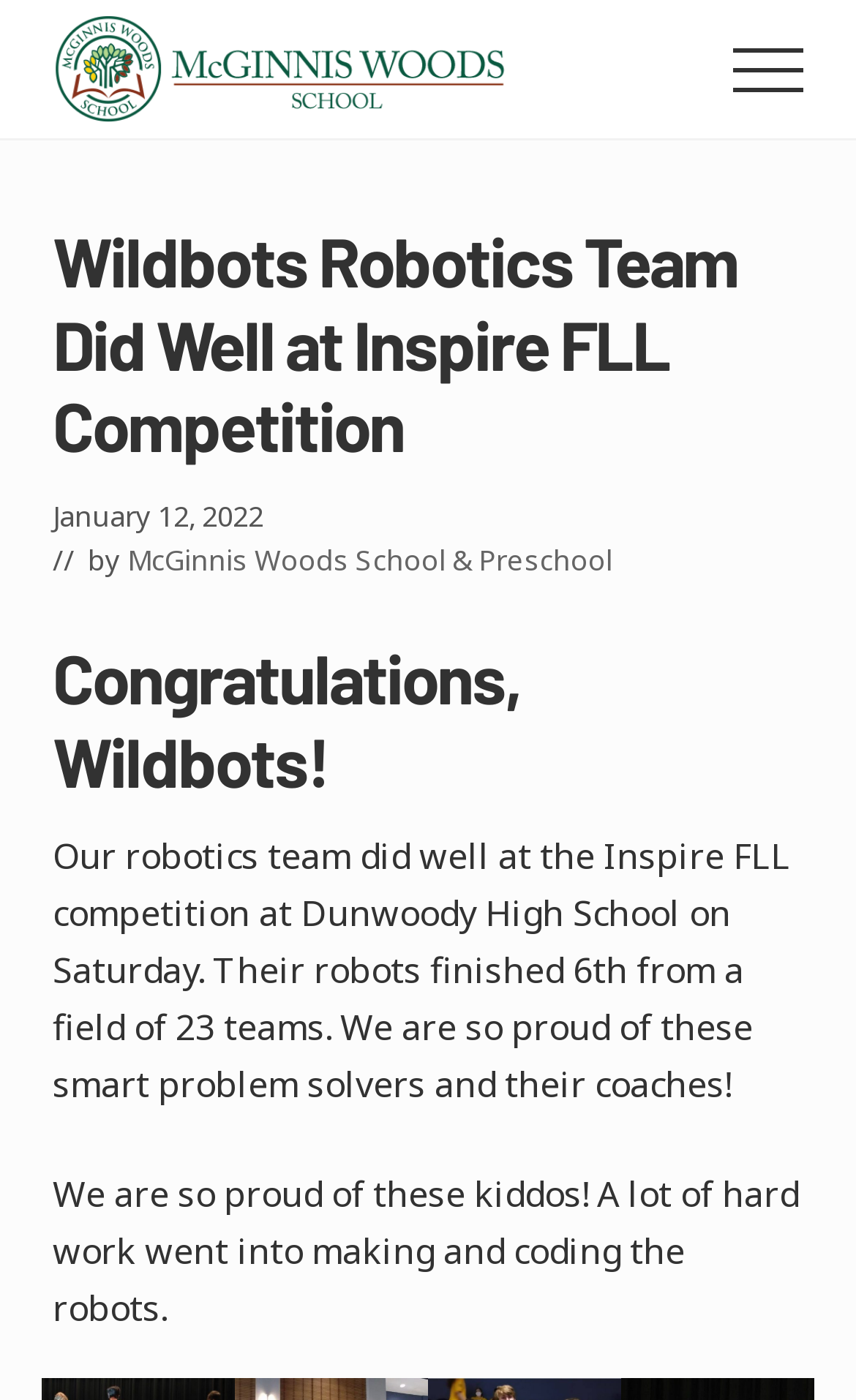Provide the bounding box for the UI element matching this description: "alt="McGinnis Woods School Logo"".

[0.062, 0.011, 0.6, 0.088]